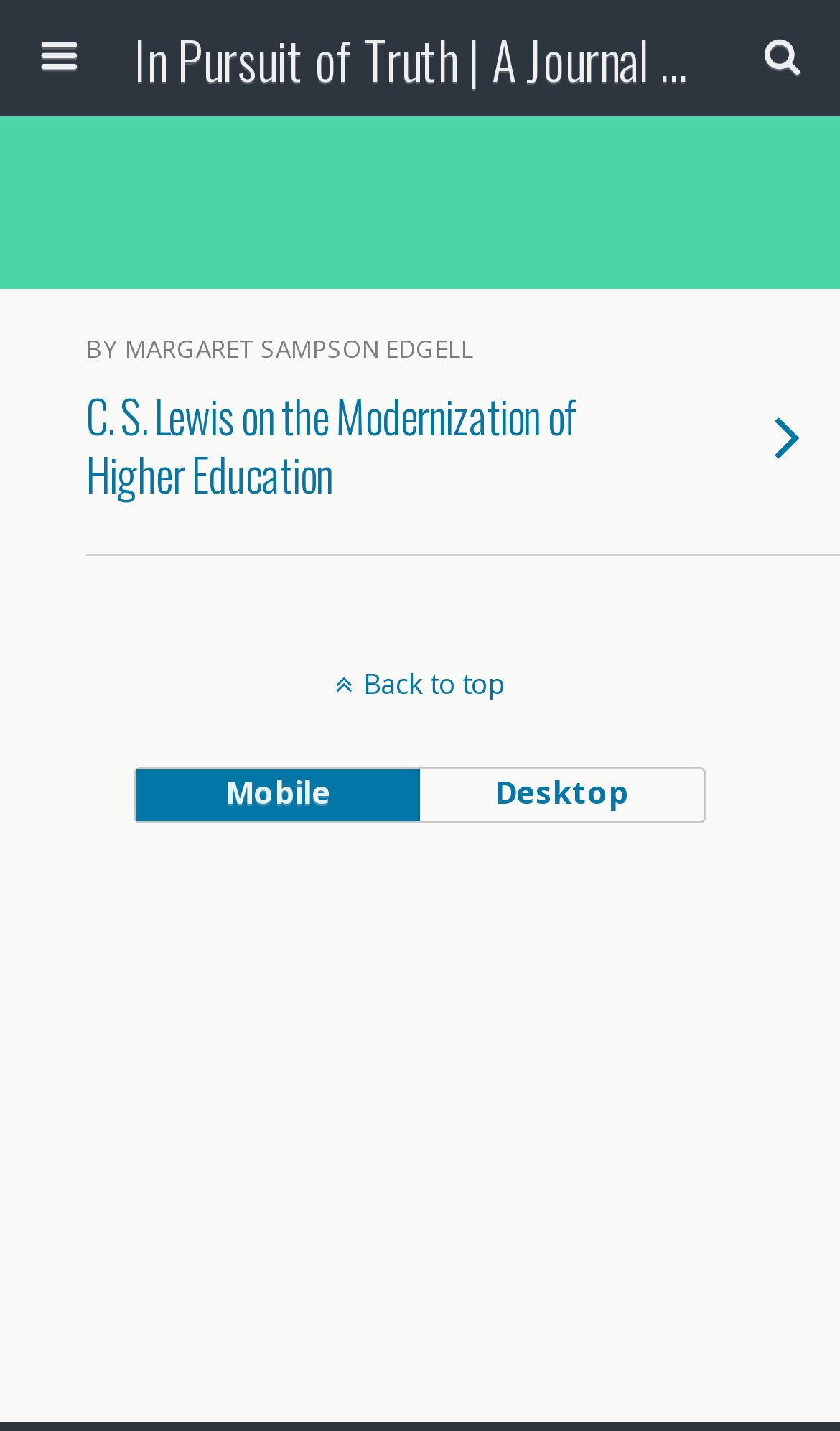Give a short answer to this question using one word or a phrase:
What is the text on the search button?

Search